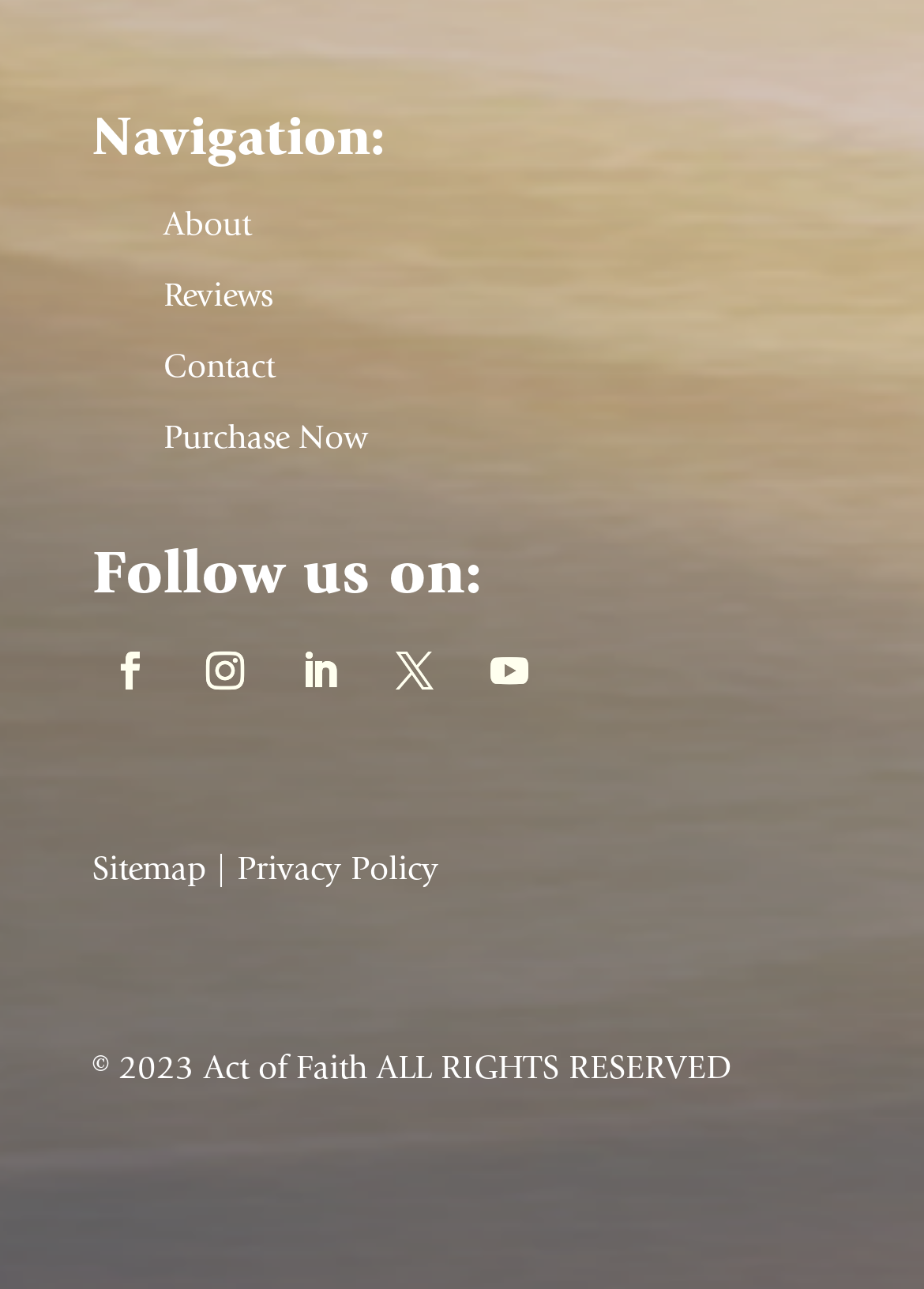Identify the bounding box coordinates of the area that should be clicked in order to complete the given instruction: "View Sitemap". The bounding box coordinates should be four float numbers between 0 and 1, i.e., [left, top, right, bottom].

[0.1, 0.663, 0.223, 0.689]